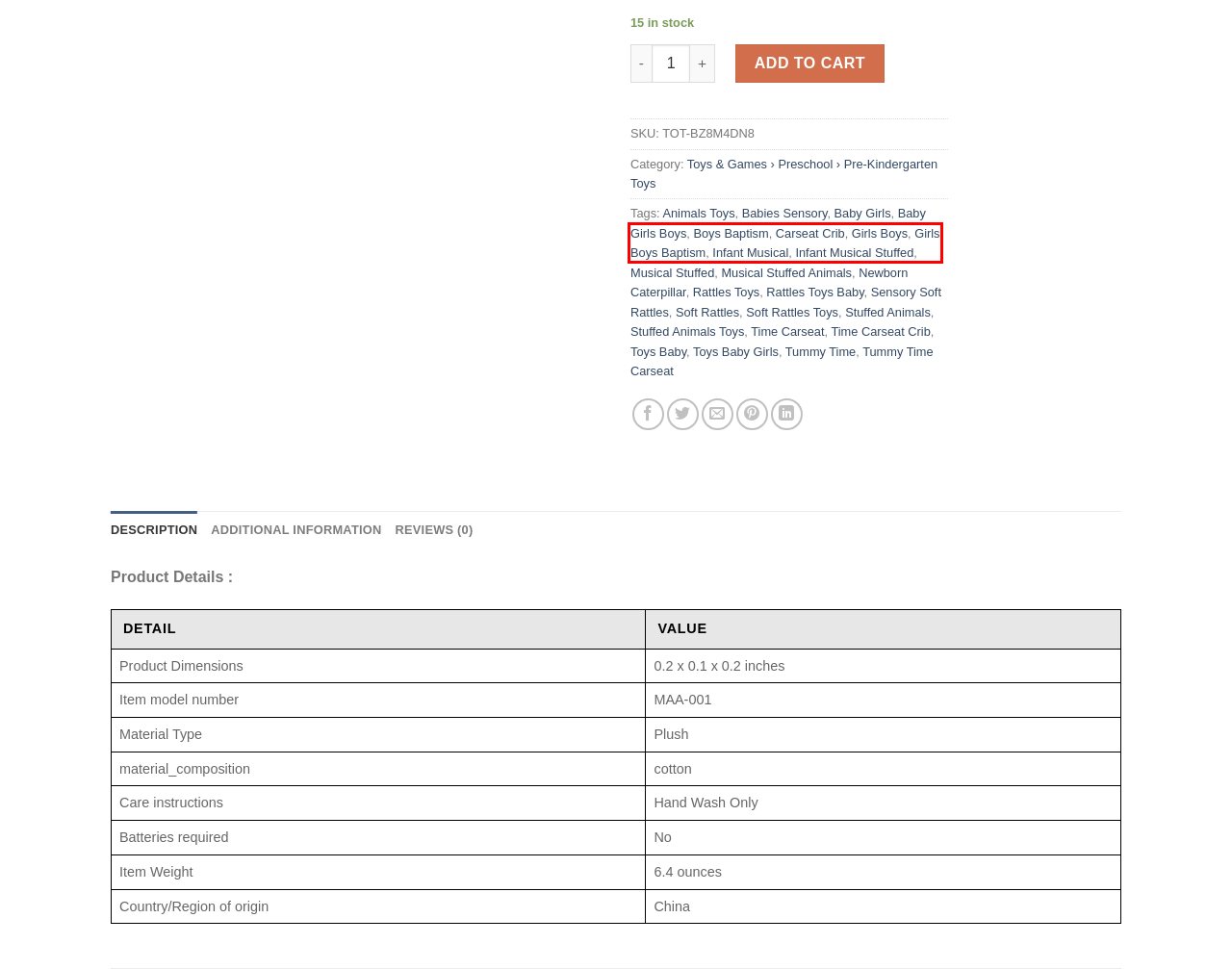Analyze the given webpage screenshot and identify the UI element within the red bounding box. Select the webpage description that best matches what you expect the new webpage to look like after clicking the element. Here are the candidates:
A. Stuffed Animals – Totalhill.com – Toys and Game Store
B. Soft Rattles Toys – Totalhill.com – Toys and Game Store
C. Boys Baptism – Totalhill.com – Toys and Game Store
D. Time Carseat – Totalhill.com – Toys and Game Store
E. Stuffed Animals Toys – Totalhill.com – Toys and Game Store
F. Girls Boys Baptism – Totalhill.com – Toys and Game Store
G. Sensory Soft Rattles – Totalhill.com – Toys and Game Store
H. Tummy Time – Totalhill.com – Toys and Game Store

F